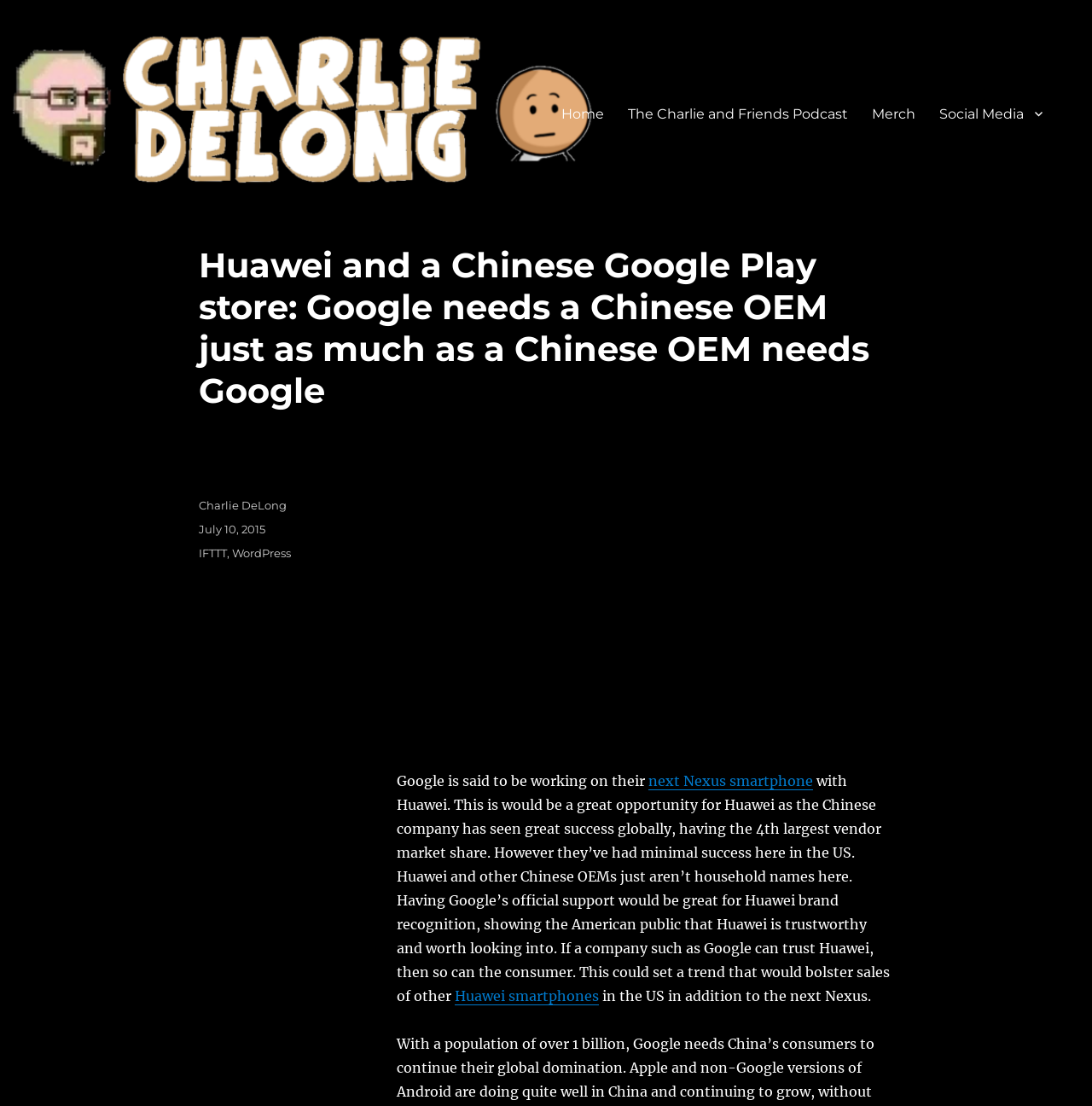Using the description: "The Charlie and Friends Podcast", determine the UI element's bounding box coordinates. Ensure the coordinates are in the format of four float numbers between 0 and 1, i.e., [left, top, right, bottom].

[0.564, 0.086, 0.787, 0.119]